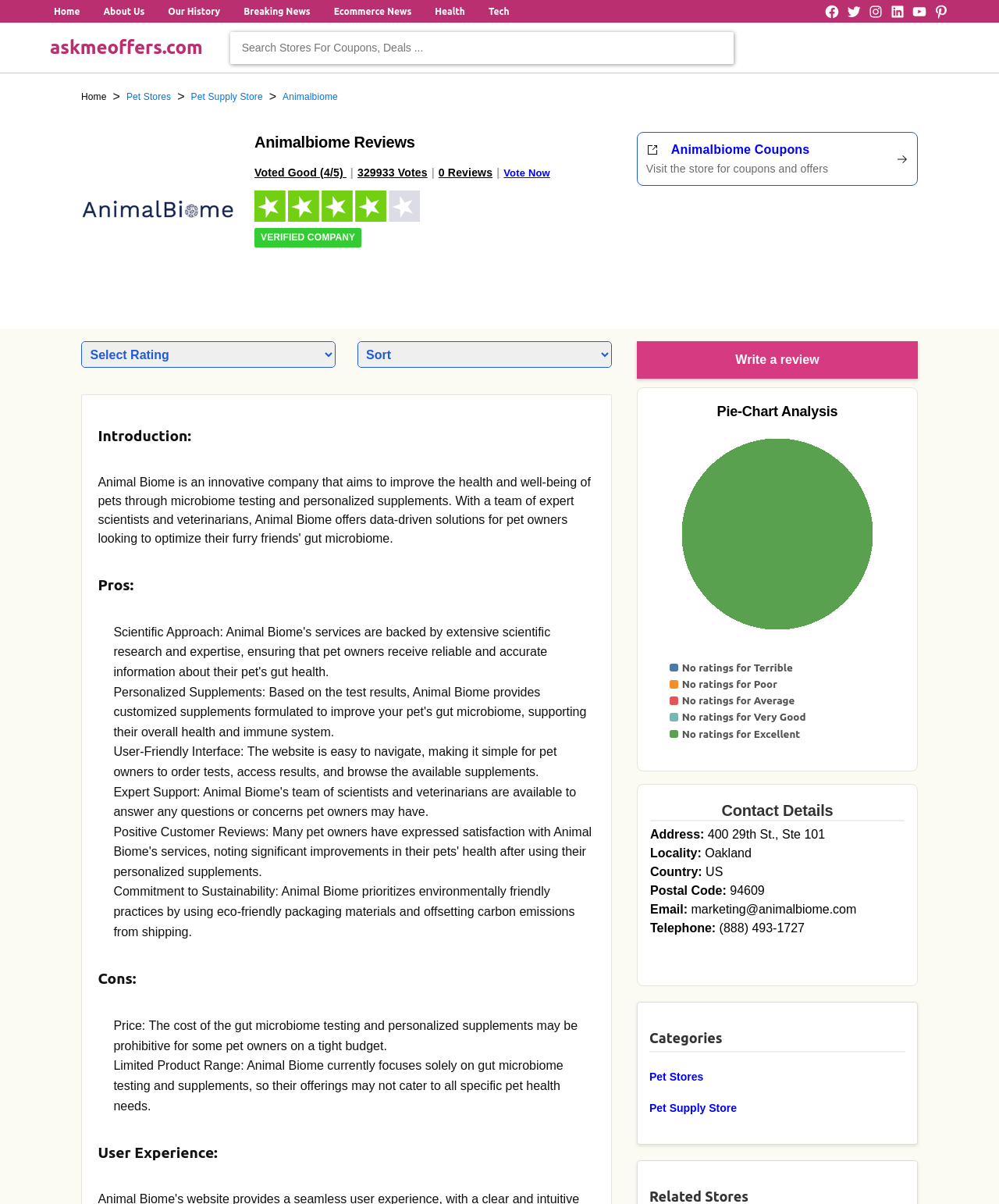What is the email address of Animalbiome?
From the screenshot, supply a one-word or short-phrase answer.

marketing@animalbiome.com